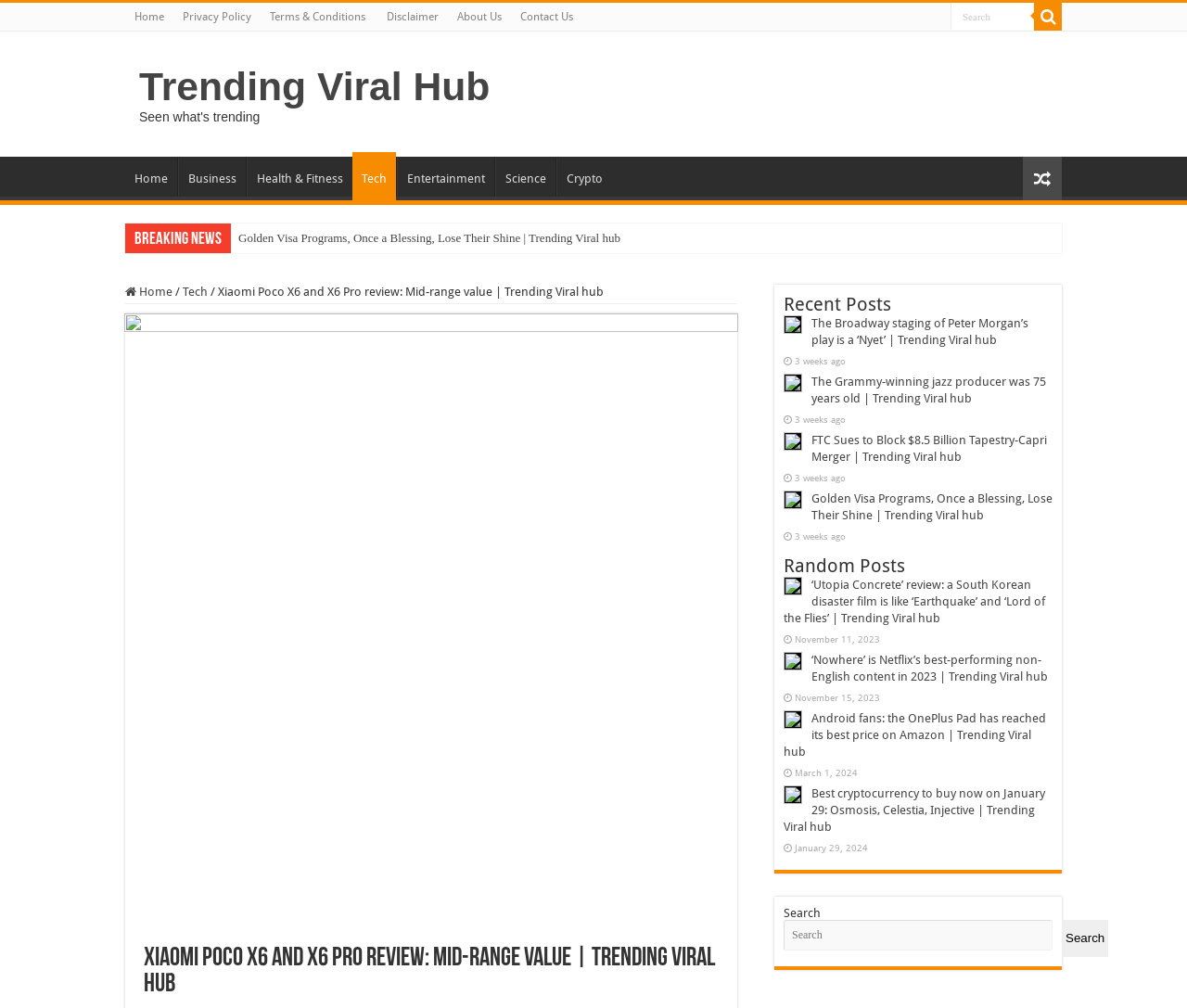What is the date of the article 'Best cryptocurrency to buy now on January 29: Osmosis, Celestia, Injective'?
Please provide a comprehensive answer based on the details in the screenshot.

I found the article title 'Best cryptocurrency to buy now on January 29: Osmosis, Celestia, Injective' and its corresponding date 'January 29, 2024'.